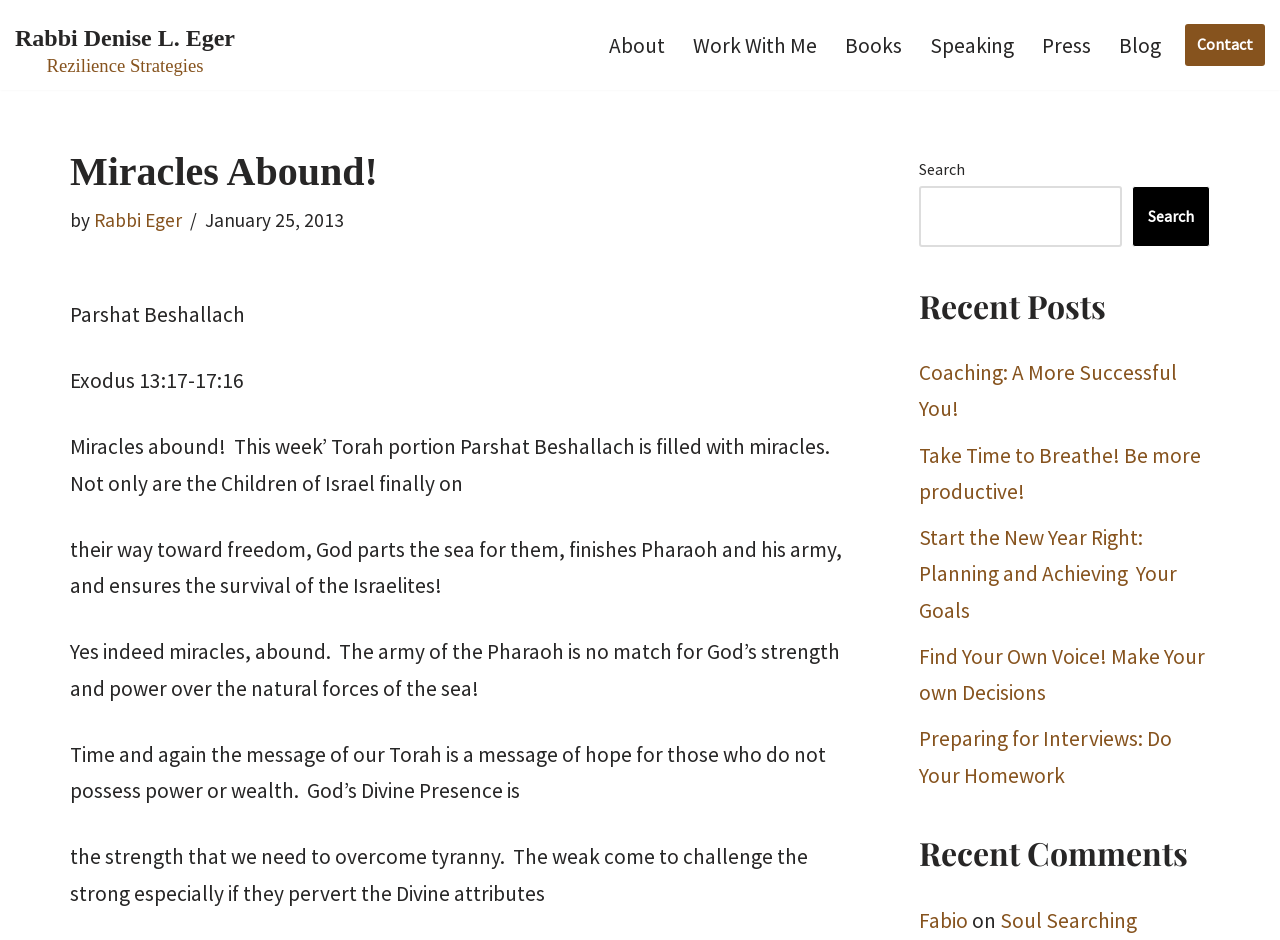Find and provide the bounding box coordinates for the UI element described here: "Speaking". The coordinates should be given as four float numbers between 0 and 1: [left, top, right, bottom].

[0.727, 0.029, 0.792, 0.067]